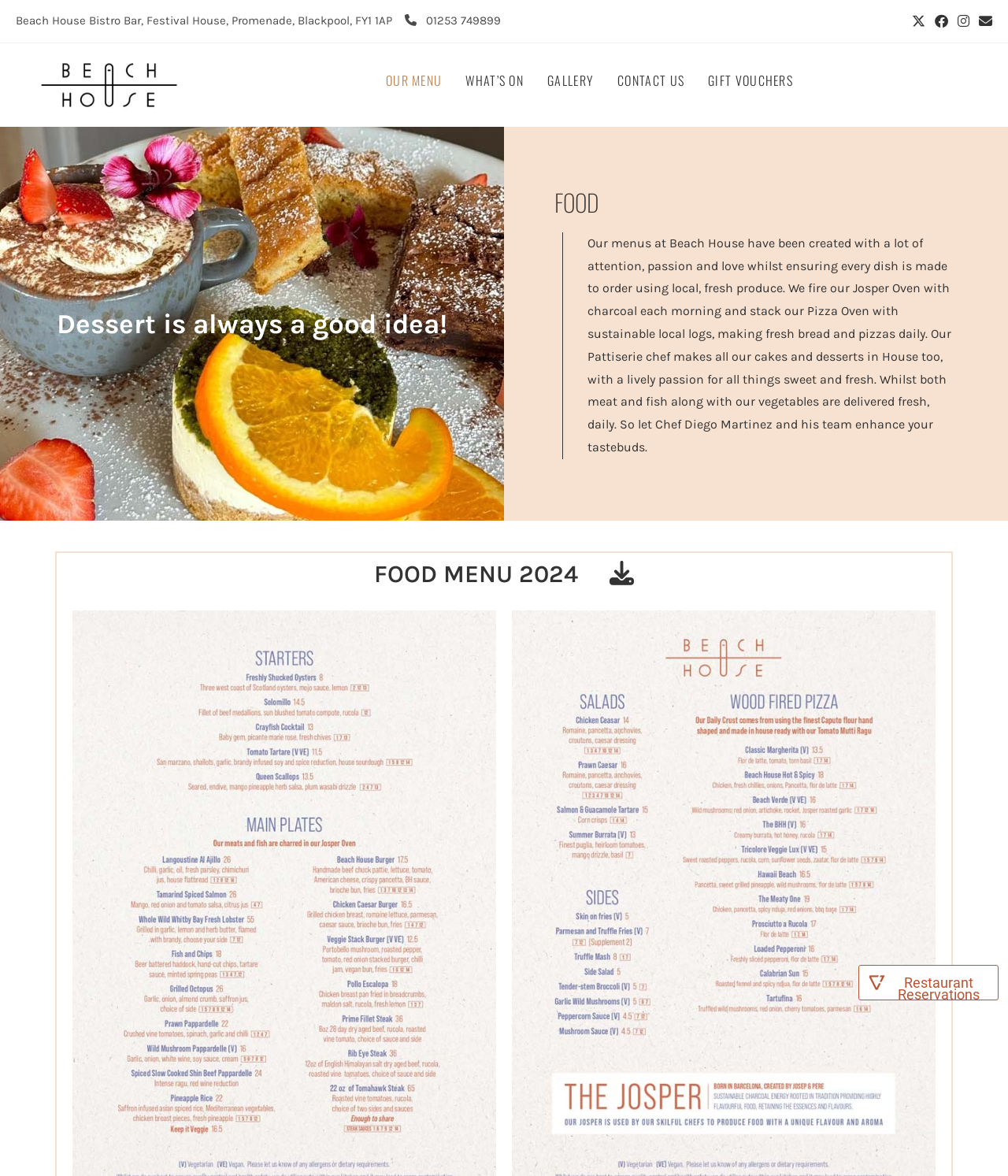What type of oven is used at Beach House?
Using the information from the image, answer the question thoroughly.

I found this information by reading the static text element that describes the food menu, which mentions that they 'fire our Josper Oven with charcoal each morning'.